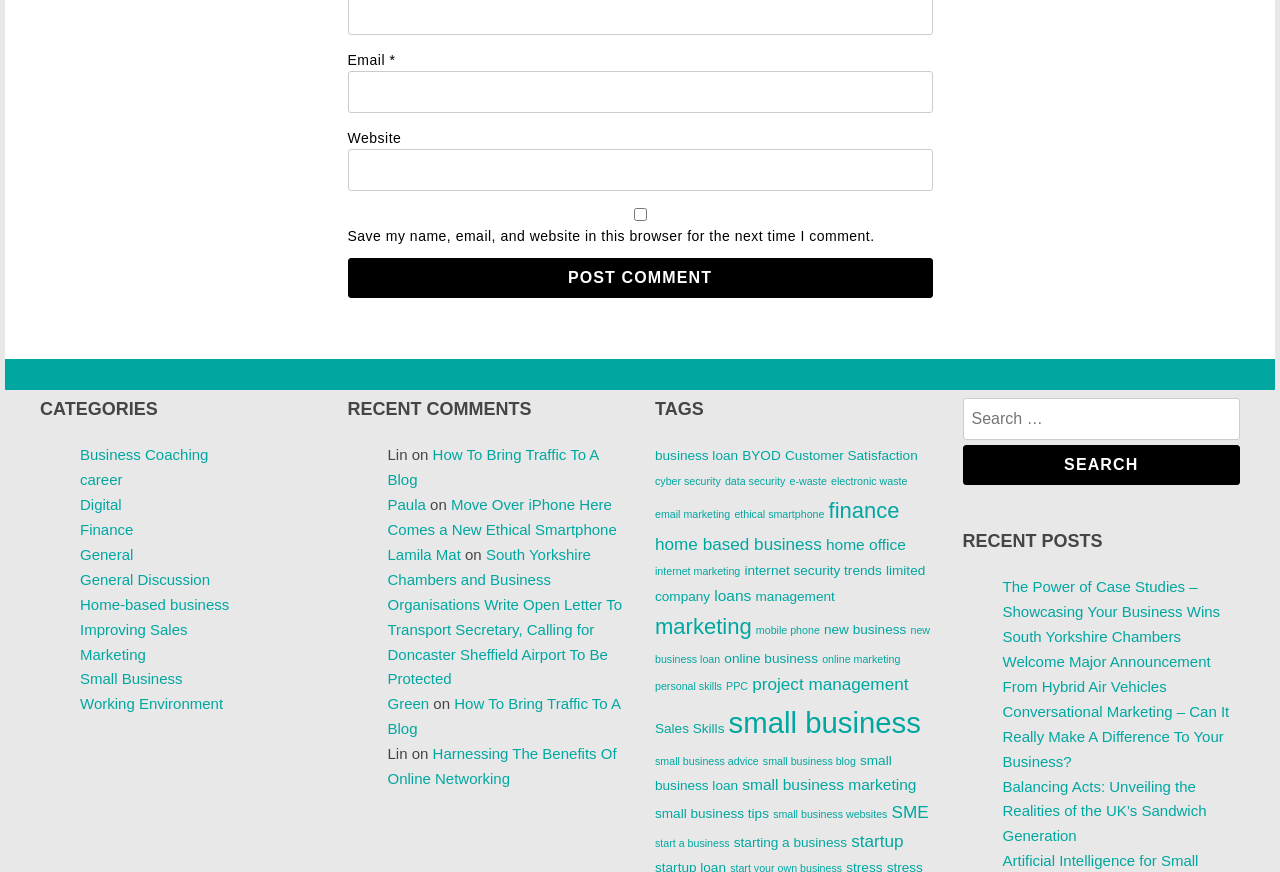Could you specify the bounding box coordinates for the clickable section to complete the following instruction: "Check 'Save my name, email, and website in this browser for the next time I comment.'"?

[0.271, 0.239, 0.729, 0.253]